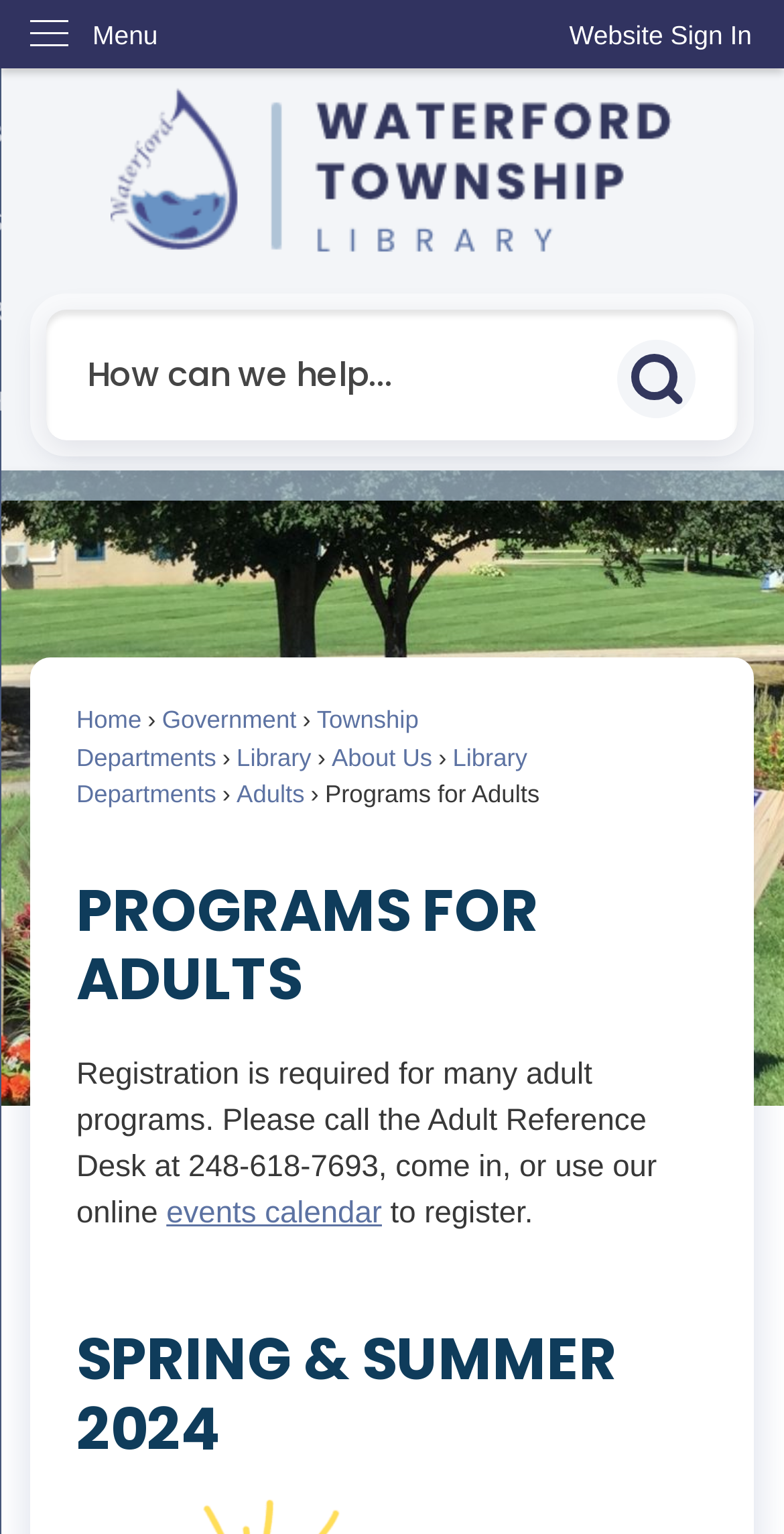Can you pinpoint the bounding box coordinates for the clickable element required for this instruction: "Go to the library page"? The coordinates should be four float numbers between 0 and 1, i.e., [left, top, right, bottom].

[0.302, 0.484, 0.397, 0.503]